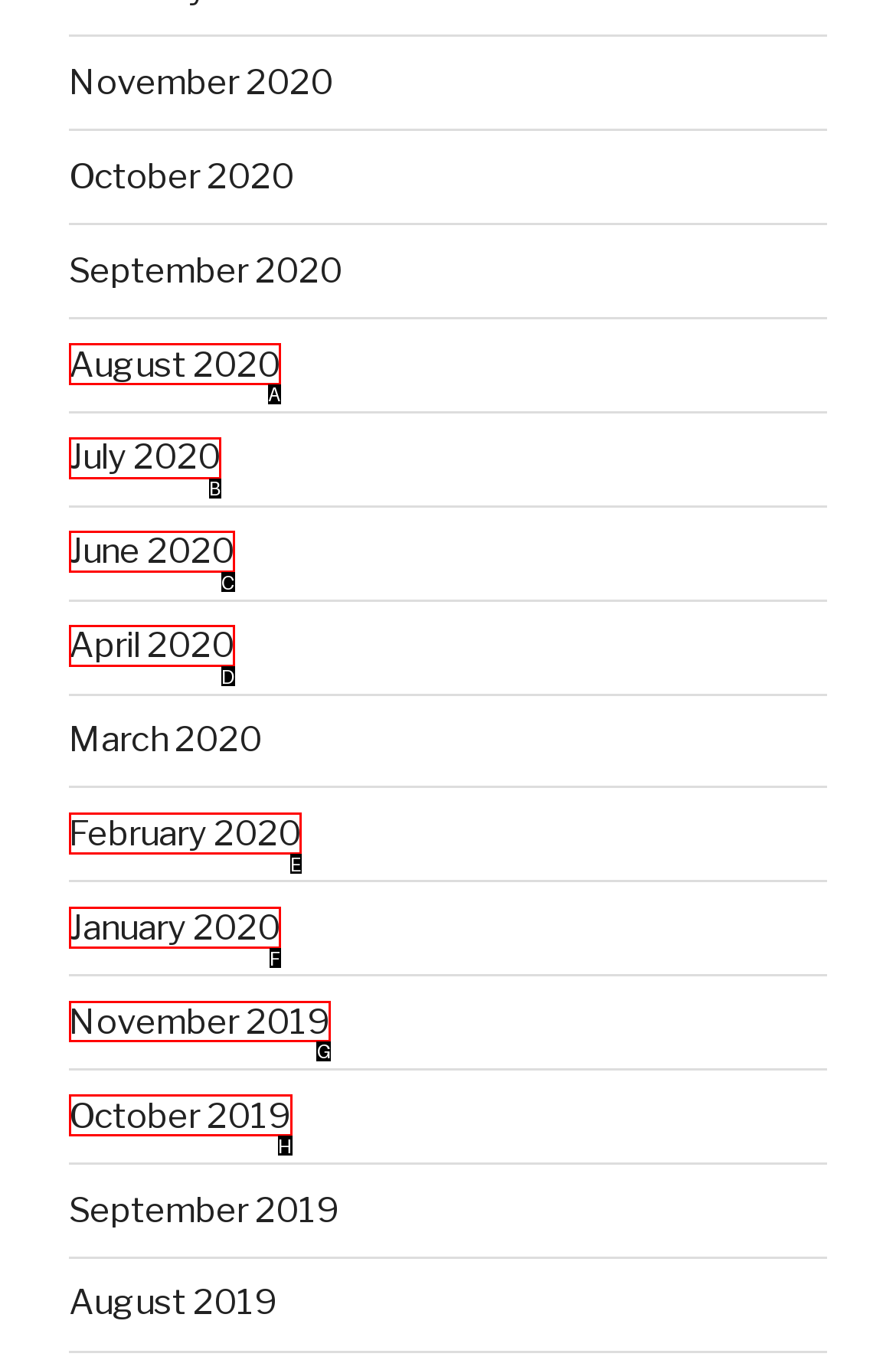Determine the appropriate lettered choice for the task: view November 2019. Reply with the correct letter.

G